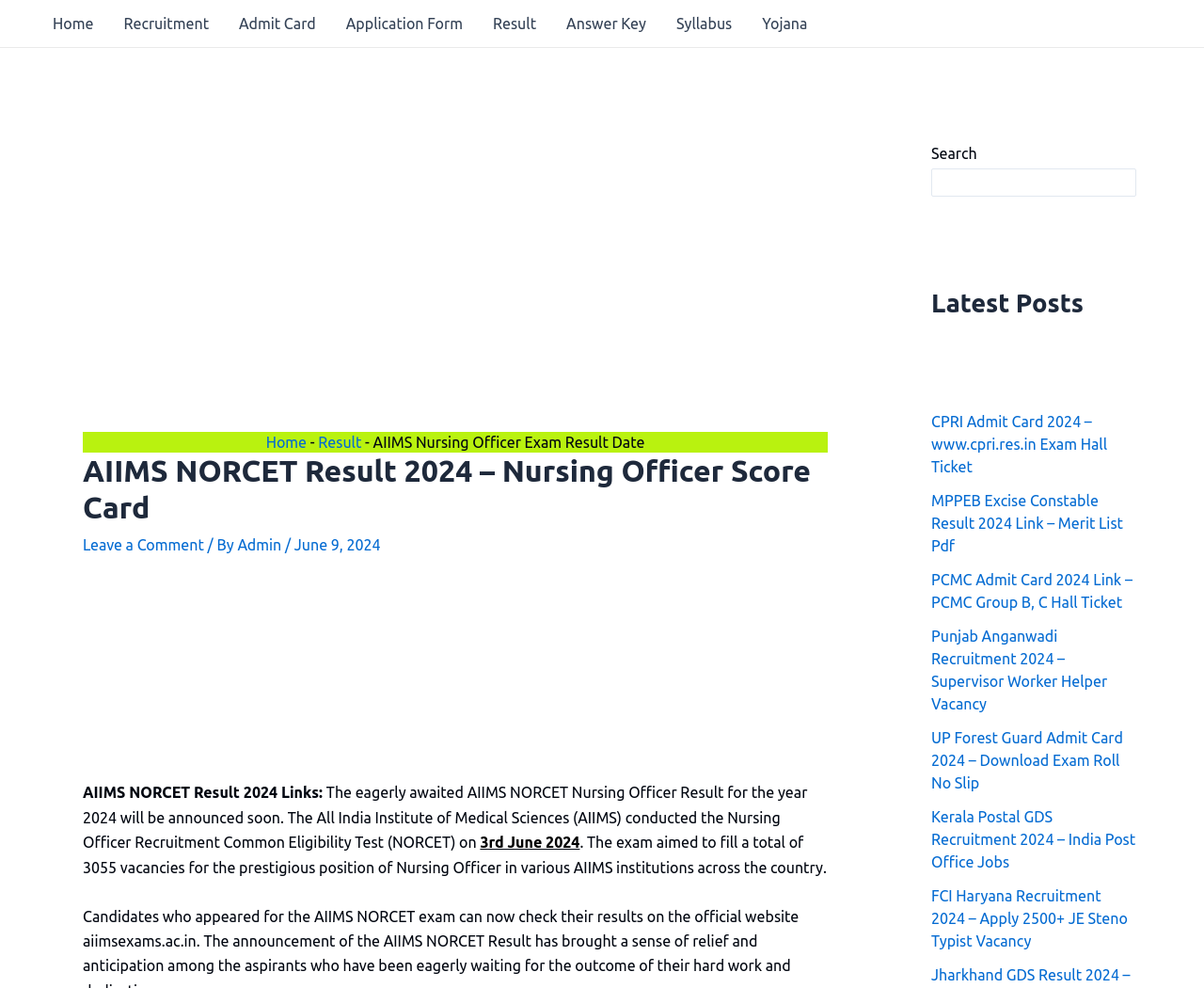Highlight the bounding box coordinates of the region I should click on to meet the following instruction: "Check the 'Latest Posts'".

[0.773, 0.29, 0.944, 0.324]